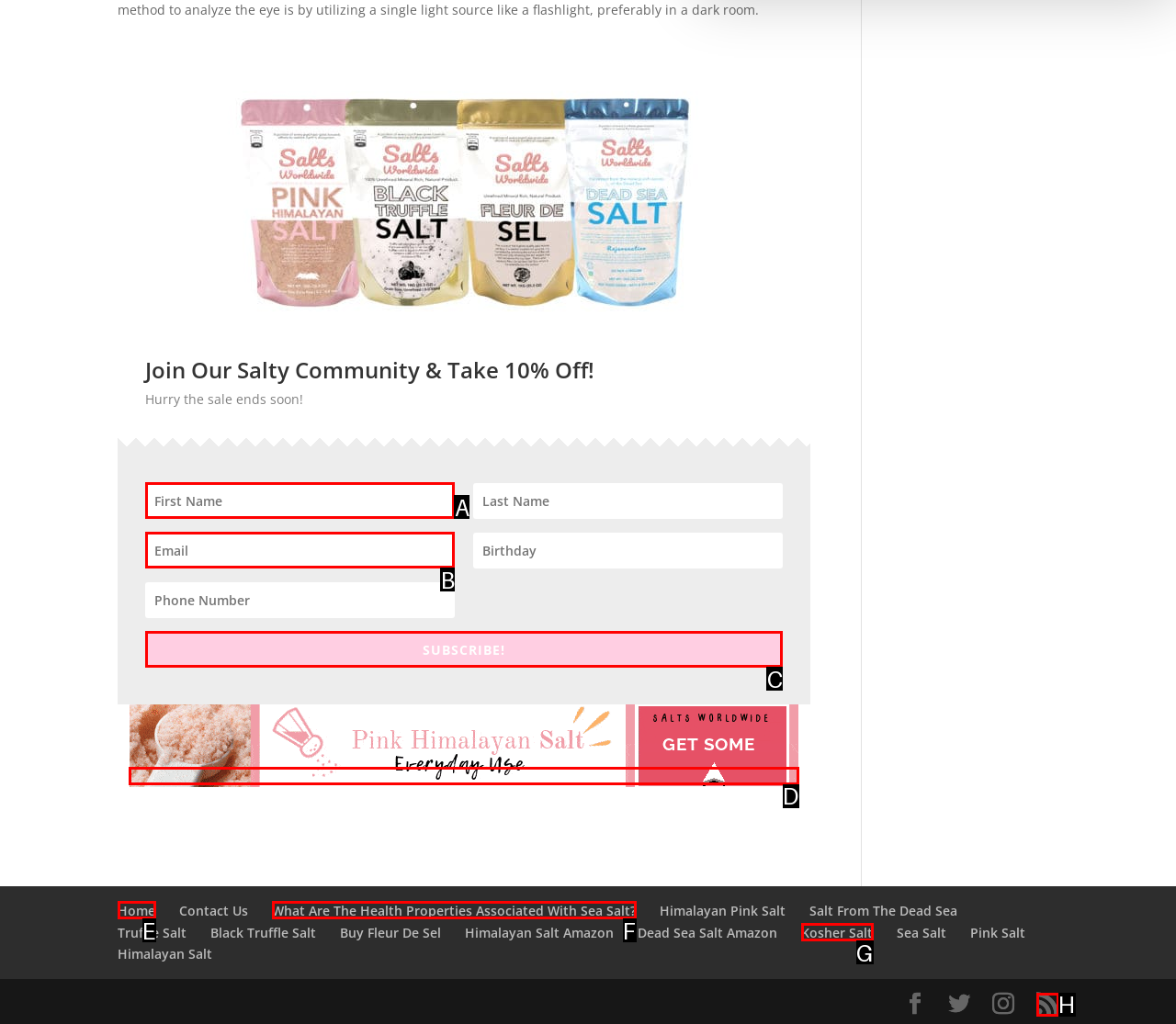Among the marked elements in the screenshot, which letter corresponds to the UI element needed for the task: Click the 'Bytesector' link?

None